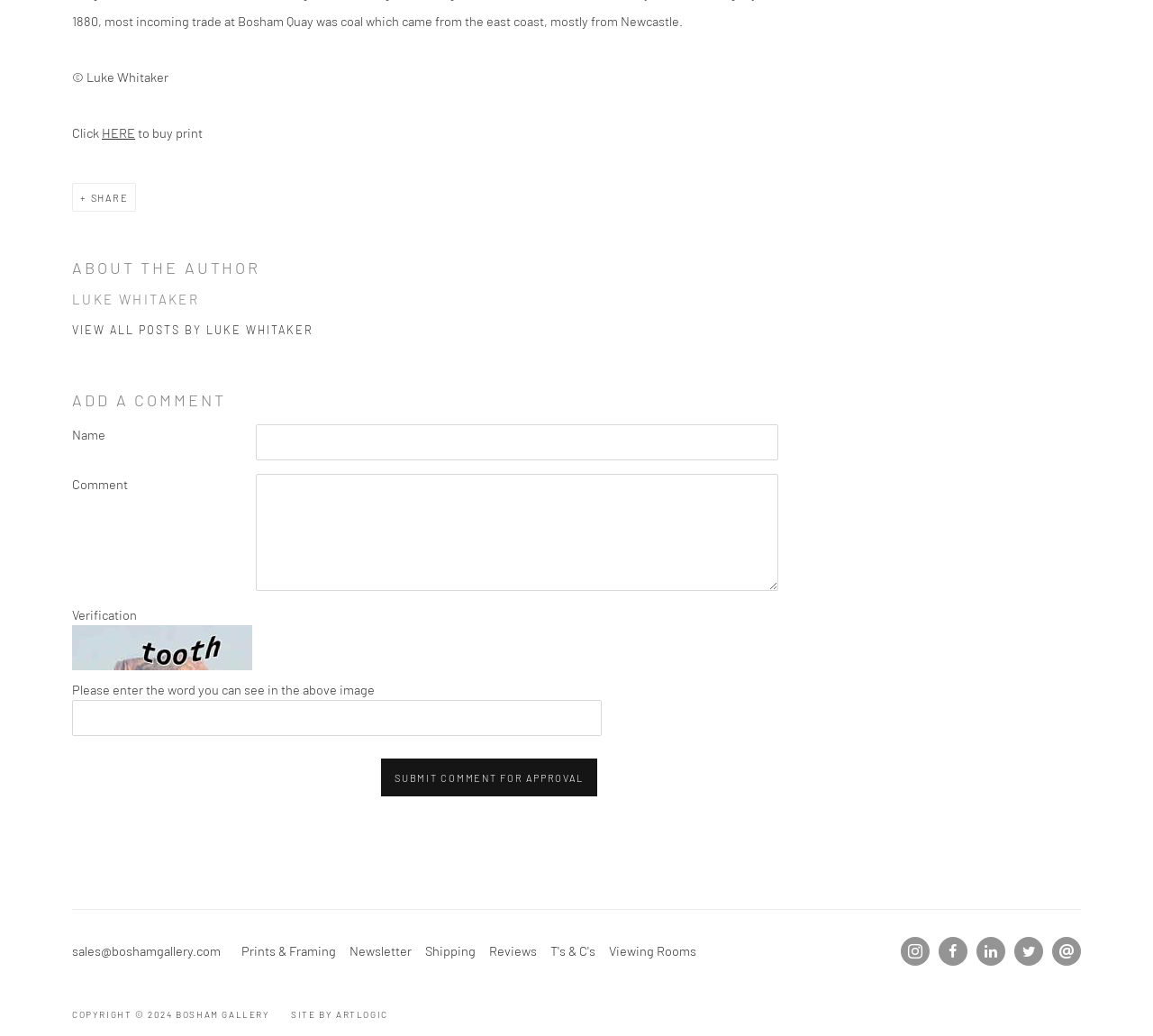Please examine the image and provide a detailed answer to the question: What is the email address for sales?

The email address for sales is mentioned in the text 'sales@boshamgallery.com' which is located at [0.062, 0.91, 0.191, 0.925] and is a sub-element of the root element.